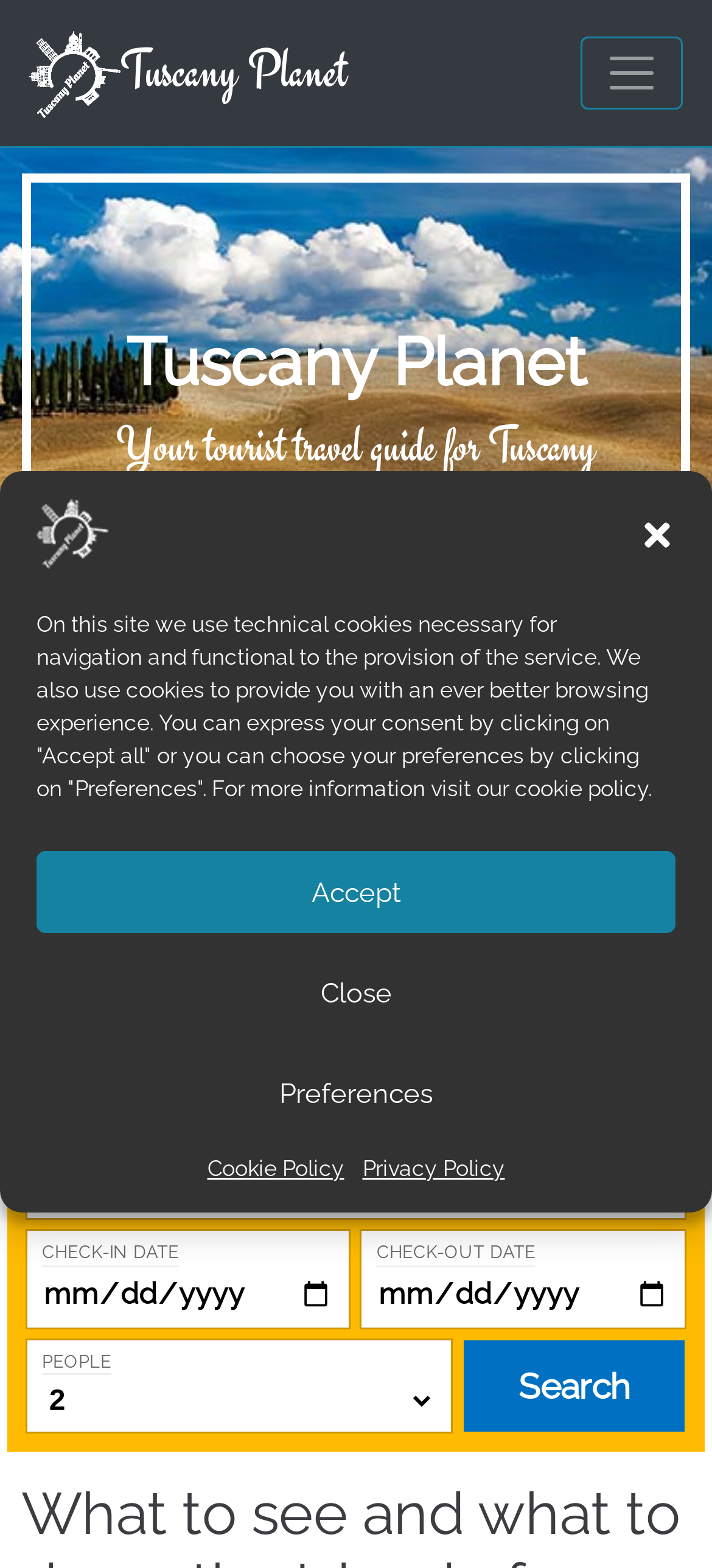Specify the bounding box coordinates of the region I need to click to perform the following instruction: "Click on Tuscany Planet logo". The coordinates must be four float numbers in the range of 0 to 1, i.e., [left, top, right, bottom].

[0.041, 0.009, 0.487, 0.084]